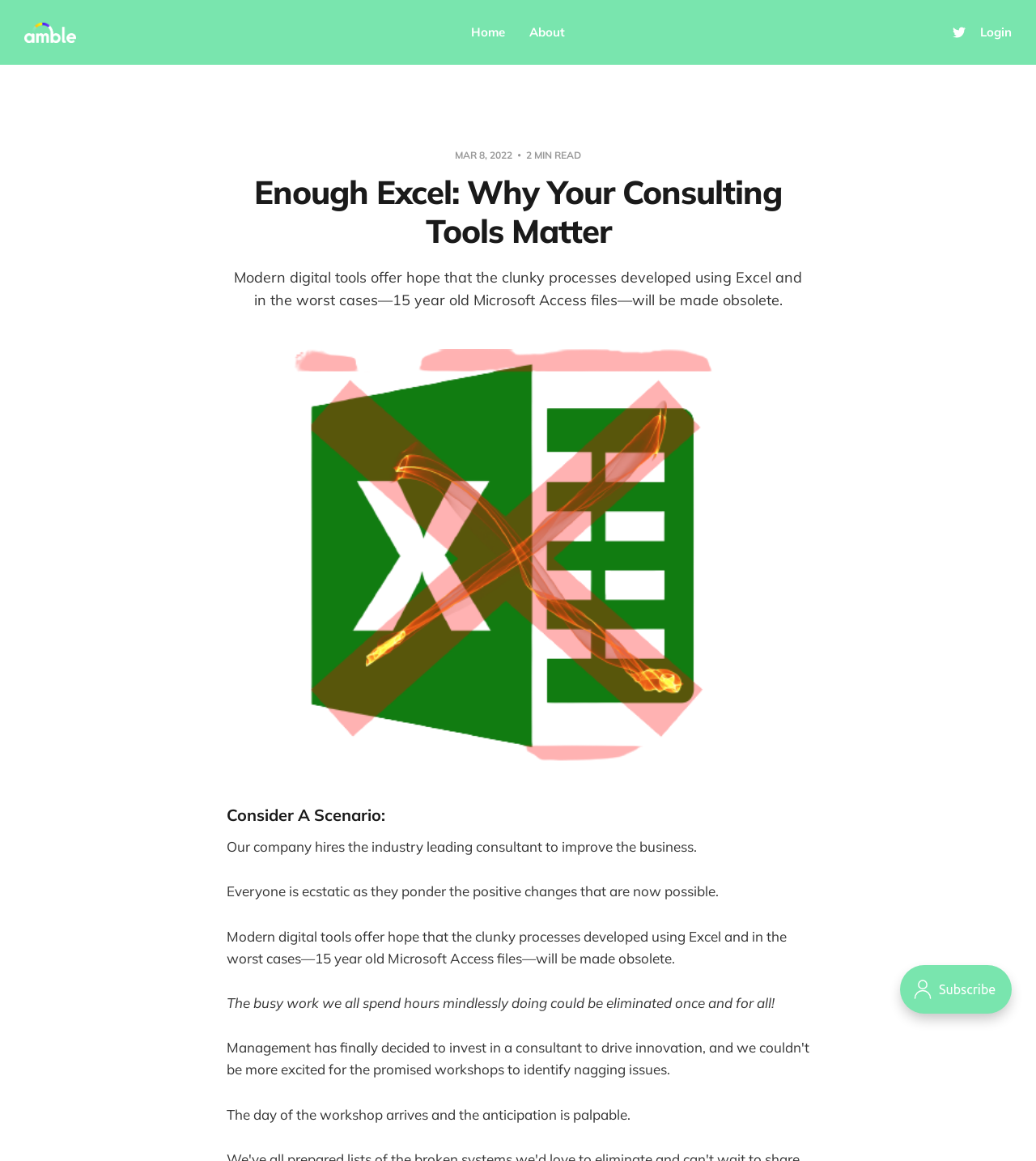Identify the main heading from the webpage and provide its text content.

Enough Excel: Why Your Consulting Tools Matter